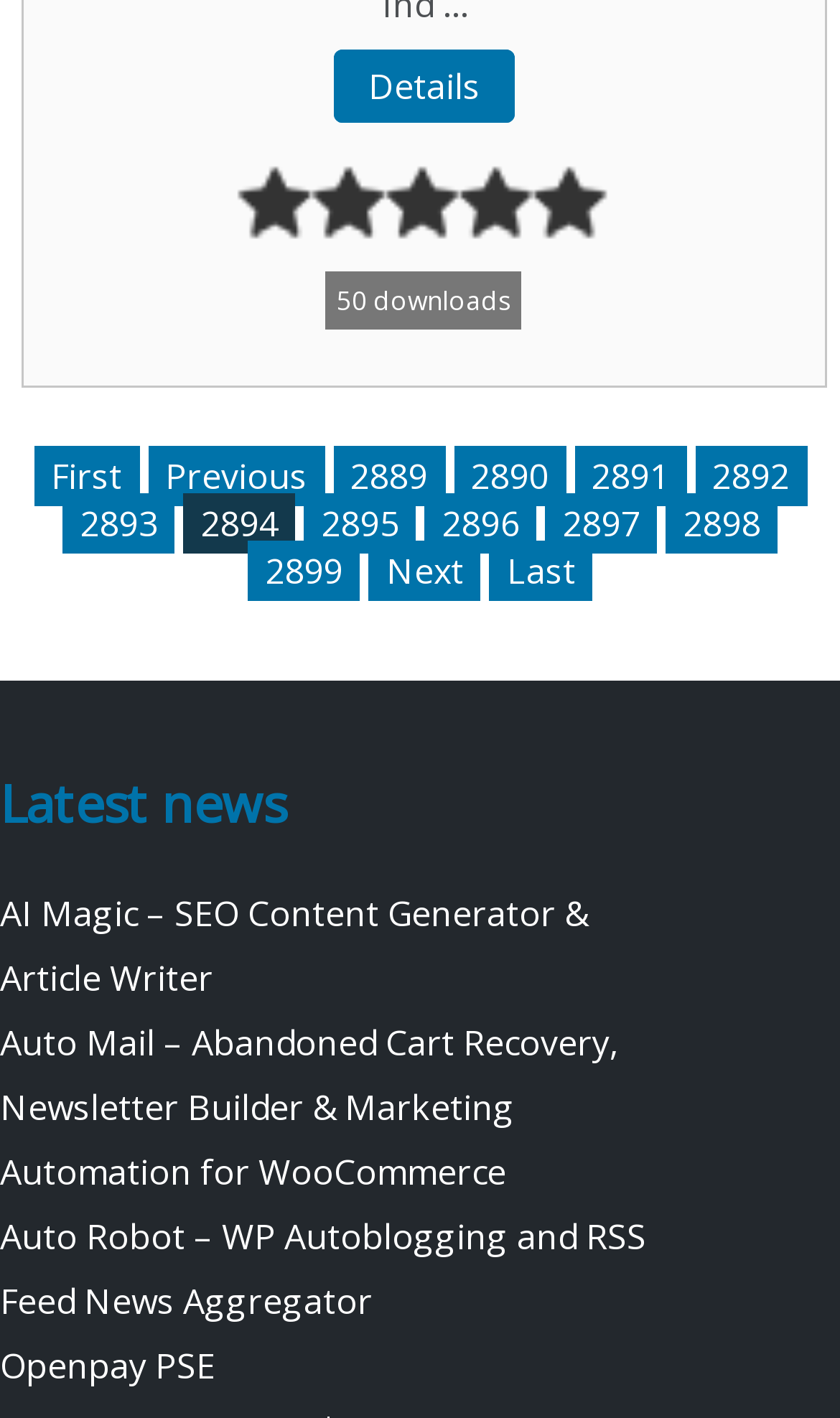Determine the bounding box coordinates of the region to click in order to accomplish the following instruction: "go to next page". Provide the coordinates as four float numbers between 0 and 1, specifically [left, top, right, bottom].

[0.439, 0.381, 0.572, 0.424]